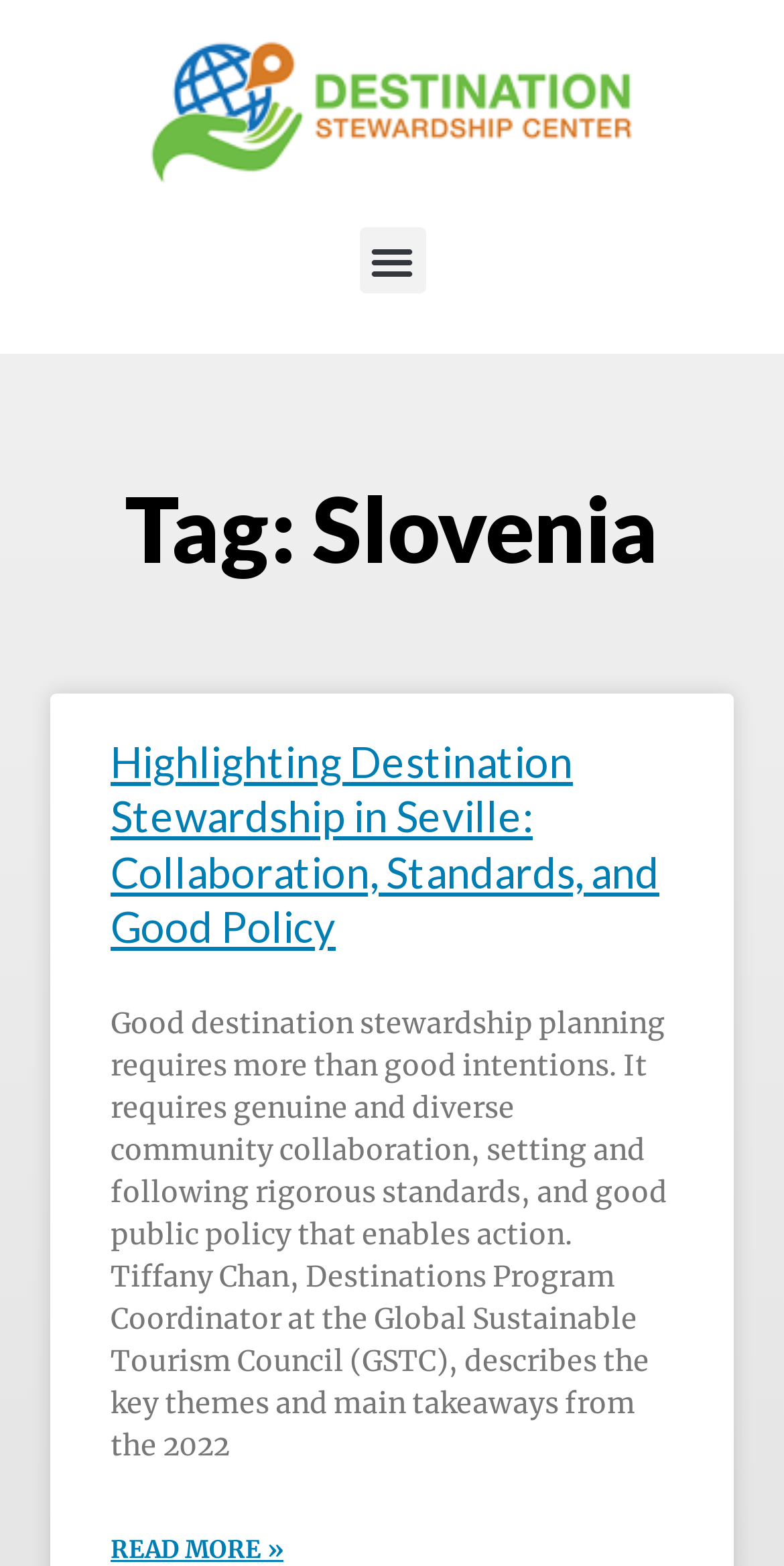Predict the bounding box coordinates for the UI element described as: "Menu". The coordinates should be four float numbers between 0 and 1, presented as [left, top, right, bottom].

[0.458, 0.145, 0.542, 0.187]